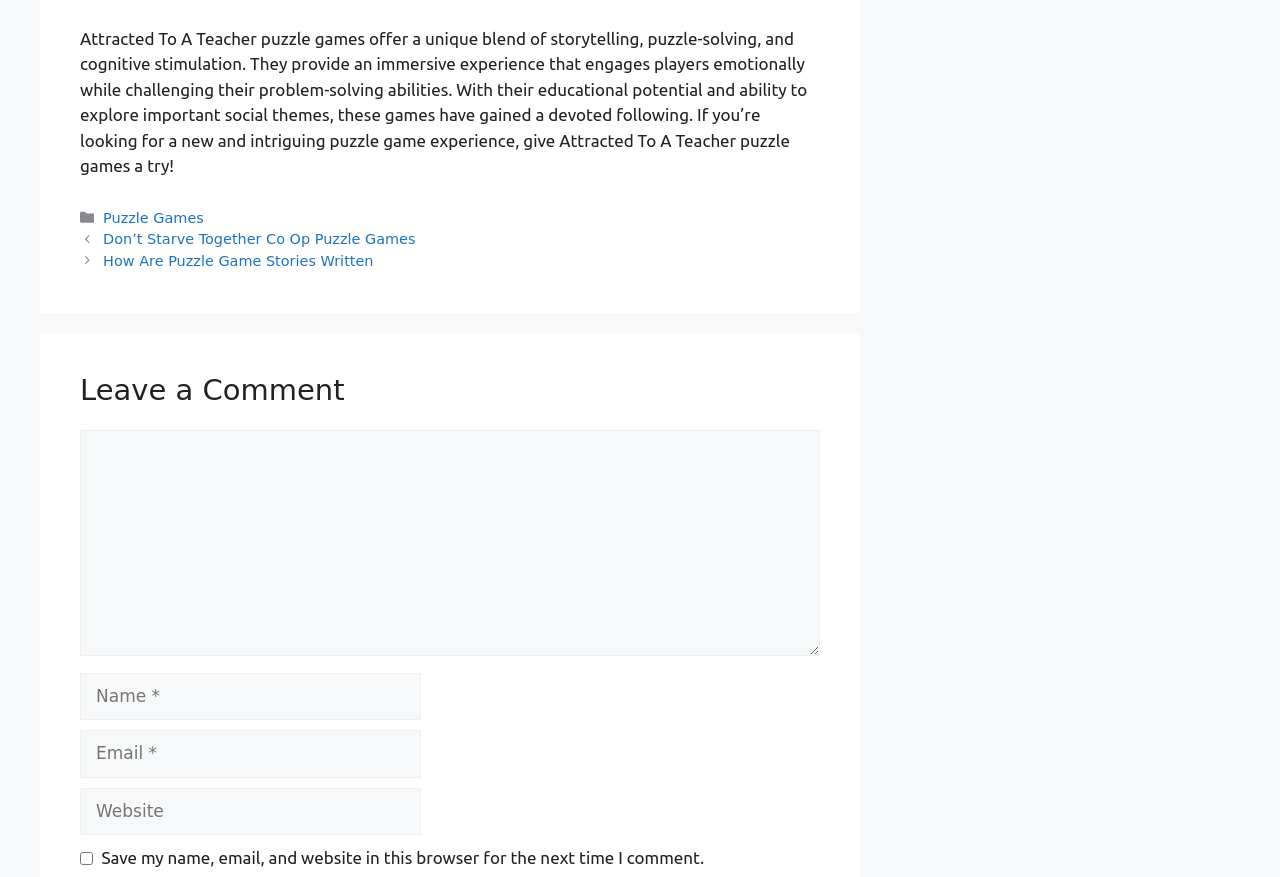What is the label of the checkbox below the 'Website' input field?
Using the image, give a concise answer in the form of a single word or short phrase.

Save my name, email, and website